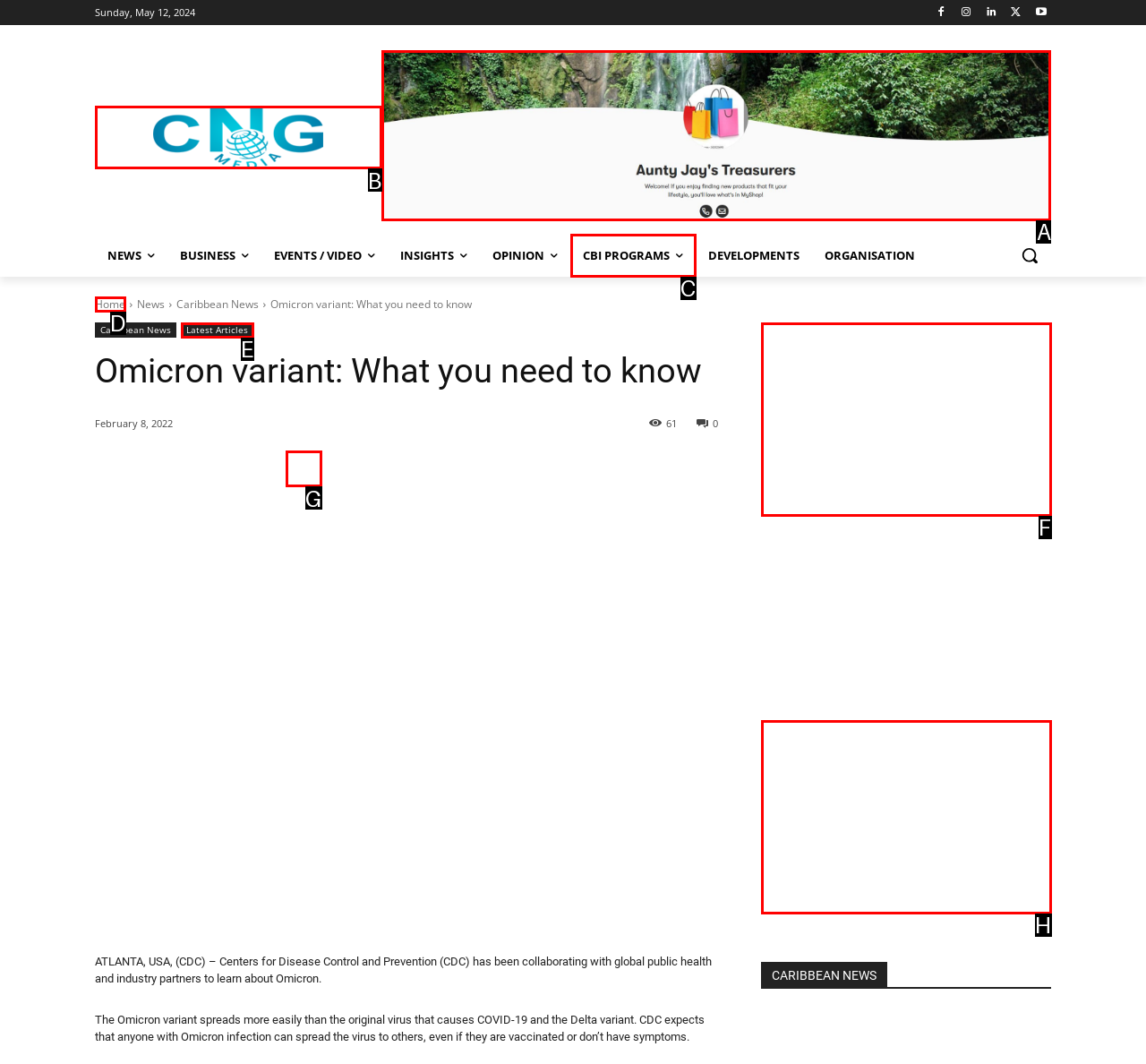Please indicate which HTML element should be clicked to fulfill the following task: Click the logo. Provide the letter of the selected option.

B